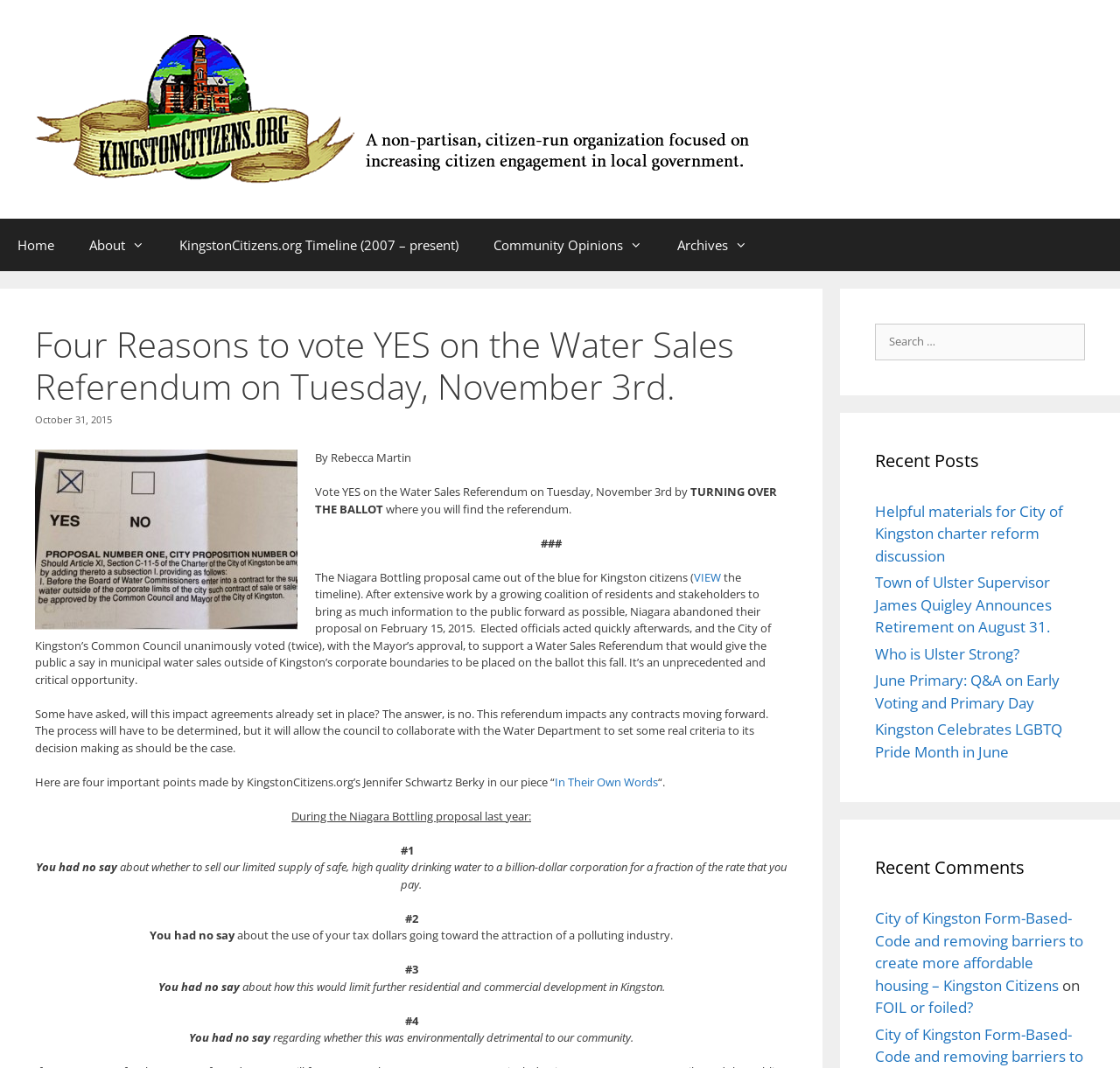Please specify the coordinates of the bounding box for the element that should be clicked to carry out this instruction: "Search for something". The coordinates must be four float numbers between 0 and 1, formatted as [left, top, right, bottom].

[0.781, 0.303, 0.969, 0.337]